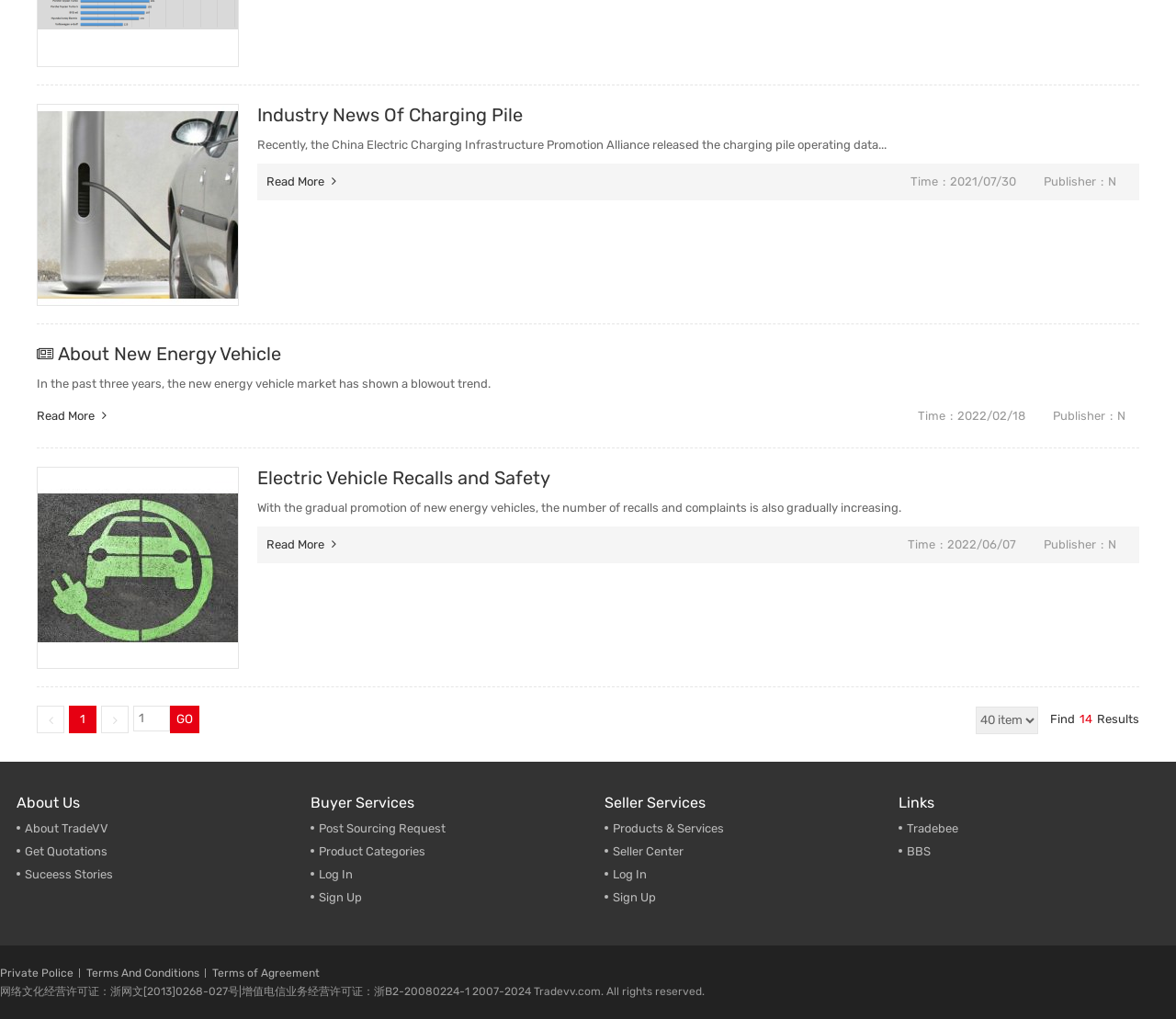What type of vehicles are mentioned in the second news article?
Analyze the image and provide a thorough answer to the question.

The second news article mentions the new energy vehicle market, which suggests that the article is discussing vehicles that use alternative energy sources, such as electric or hybrid vehicles.